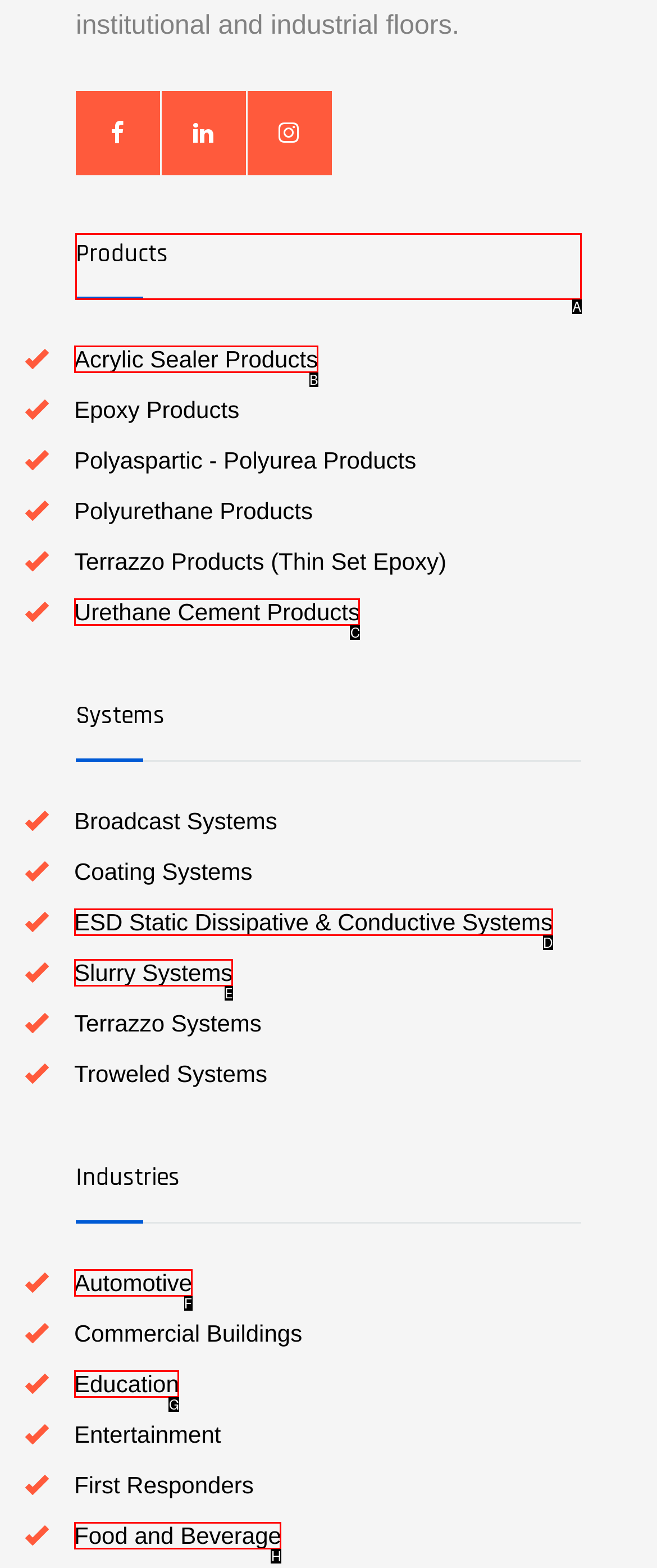Given the task: View Products, indicate which boxed UI element should be clicked. Provide your answer using the letter associated with the correct choice.

A